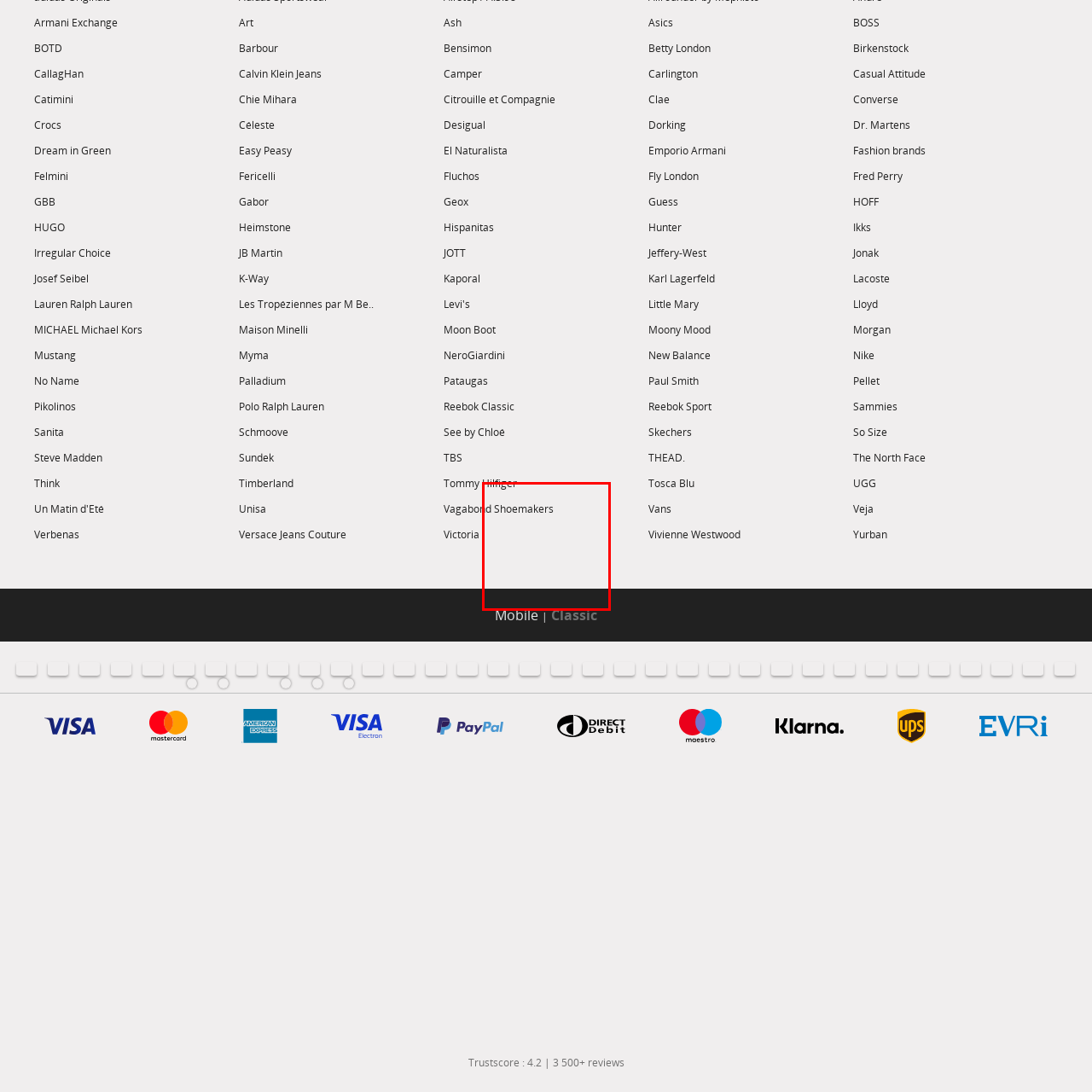View the portion of the image within the red bounding box and answer this question using a single word or phrase:
What type of products are featured on this webpage?

Footwear